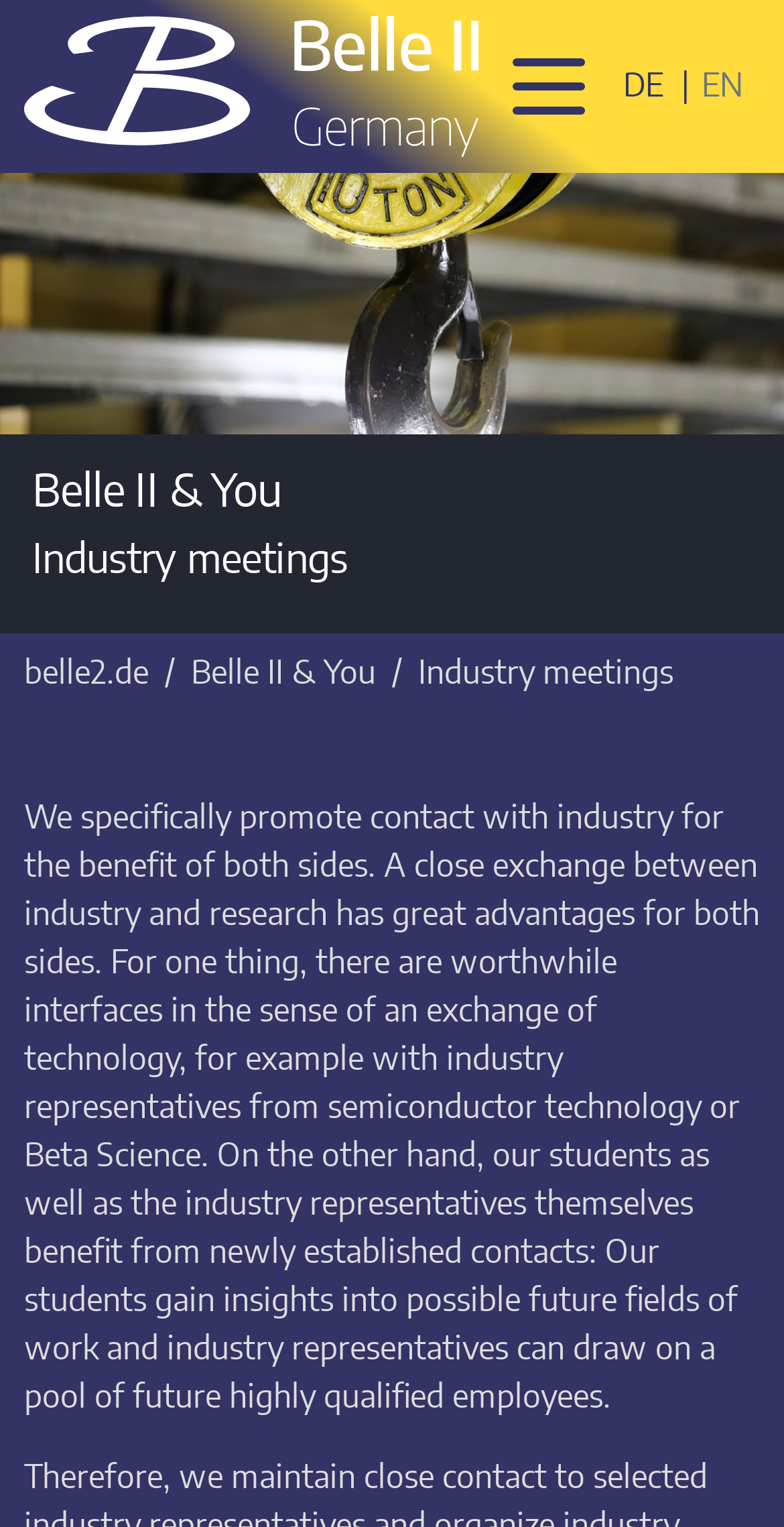Provide a single word or phrase answer to the question: 
What is the name of the website?

belle2.de